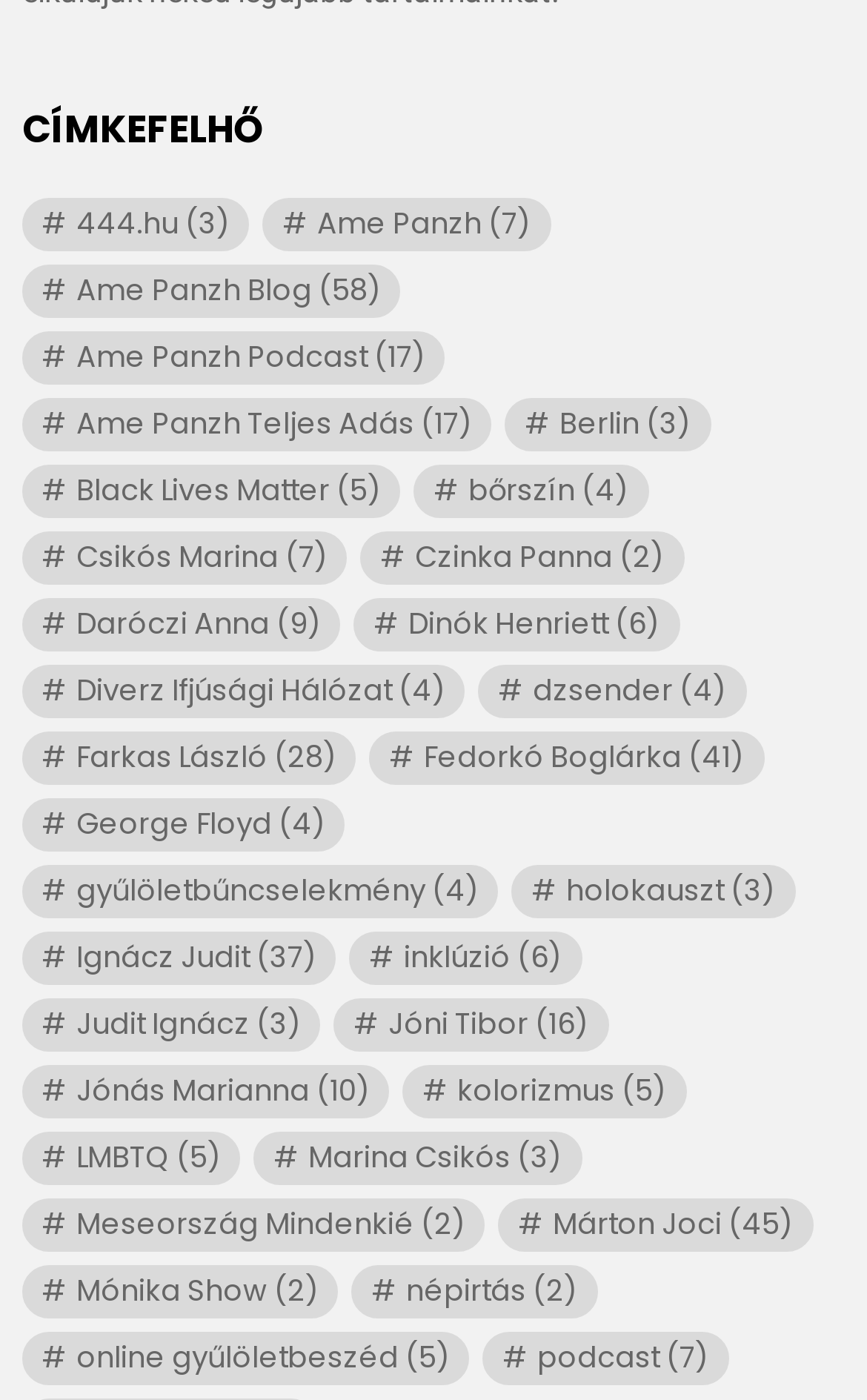Using the description "Ame Panzh Teljes Adás (17)", predict the bounding box of the relevant HTML element.

[0.026, 0.284, 0.567, 0.322]